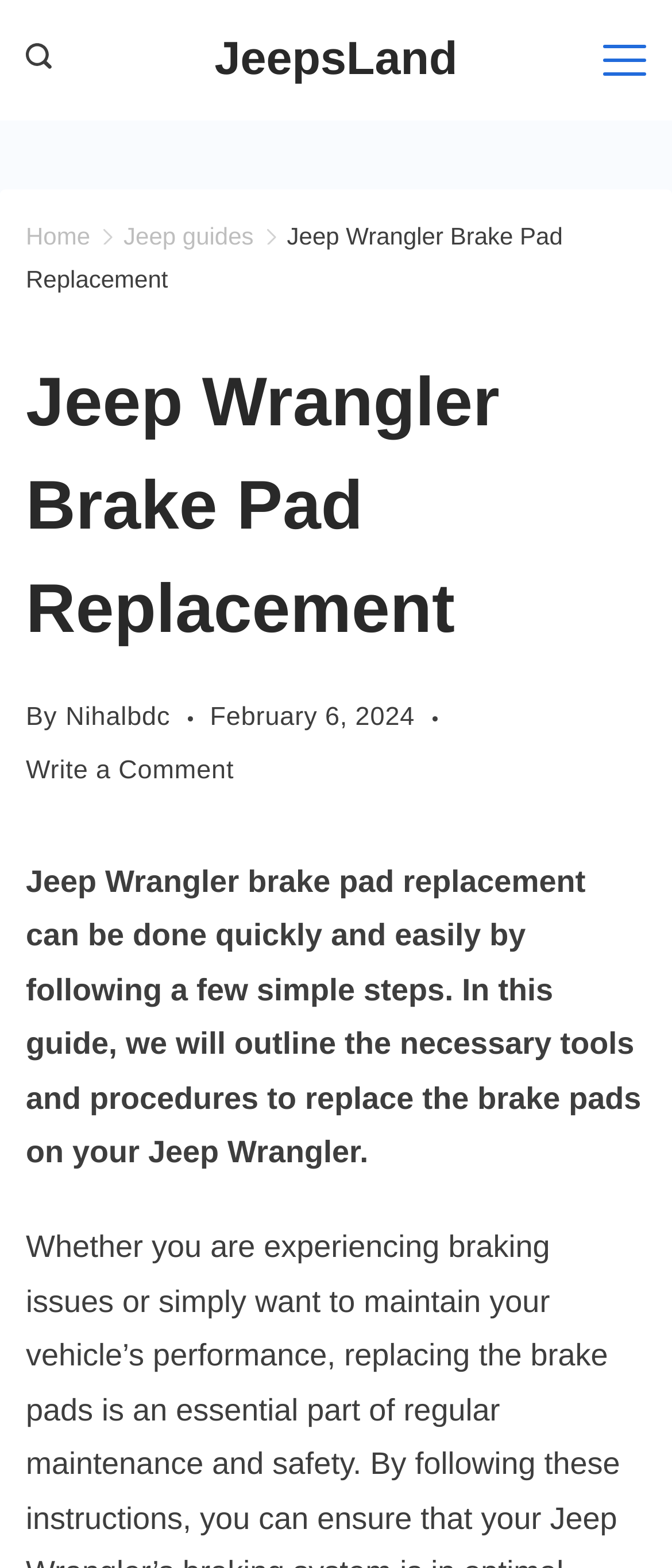Use a single word or phrase to respond to the question:
When was the article published?

February 6, 2024